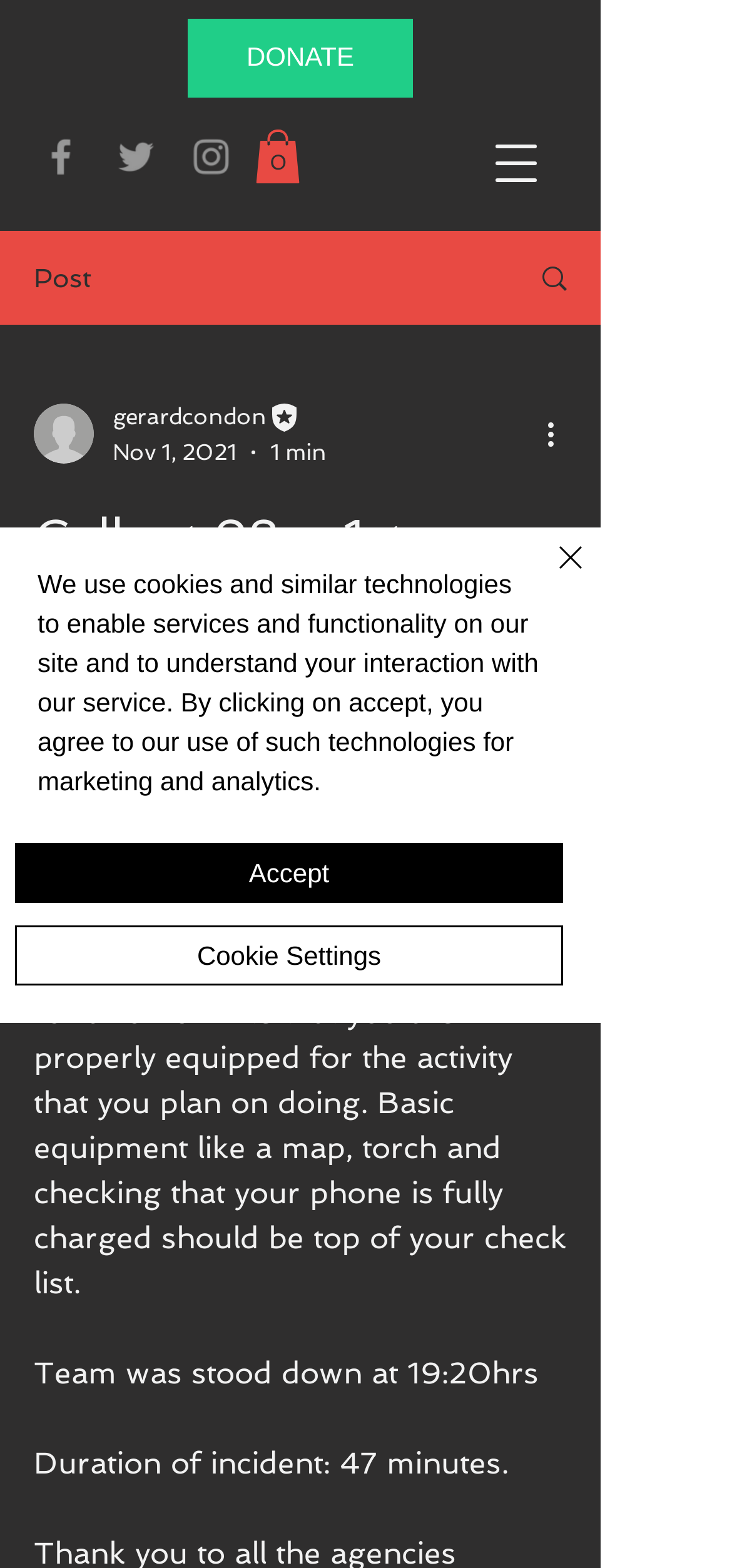What is the name of the rescue team mentioned?
Using the image, provide a detailed and thorough answer to the question.

I found the answer by reading the text content of the webpage, specifically the first paragraph, which mentions the rescue team tasked by An Garda Síochána.